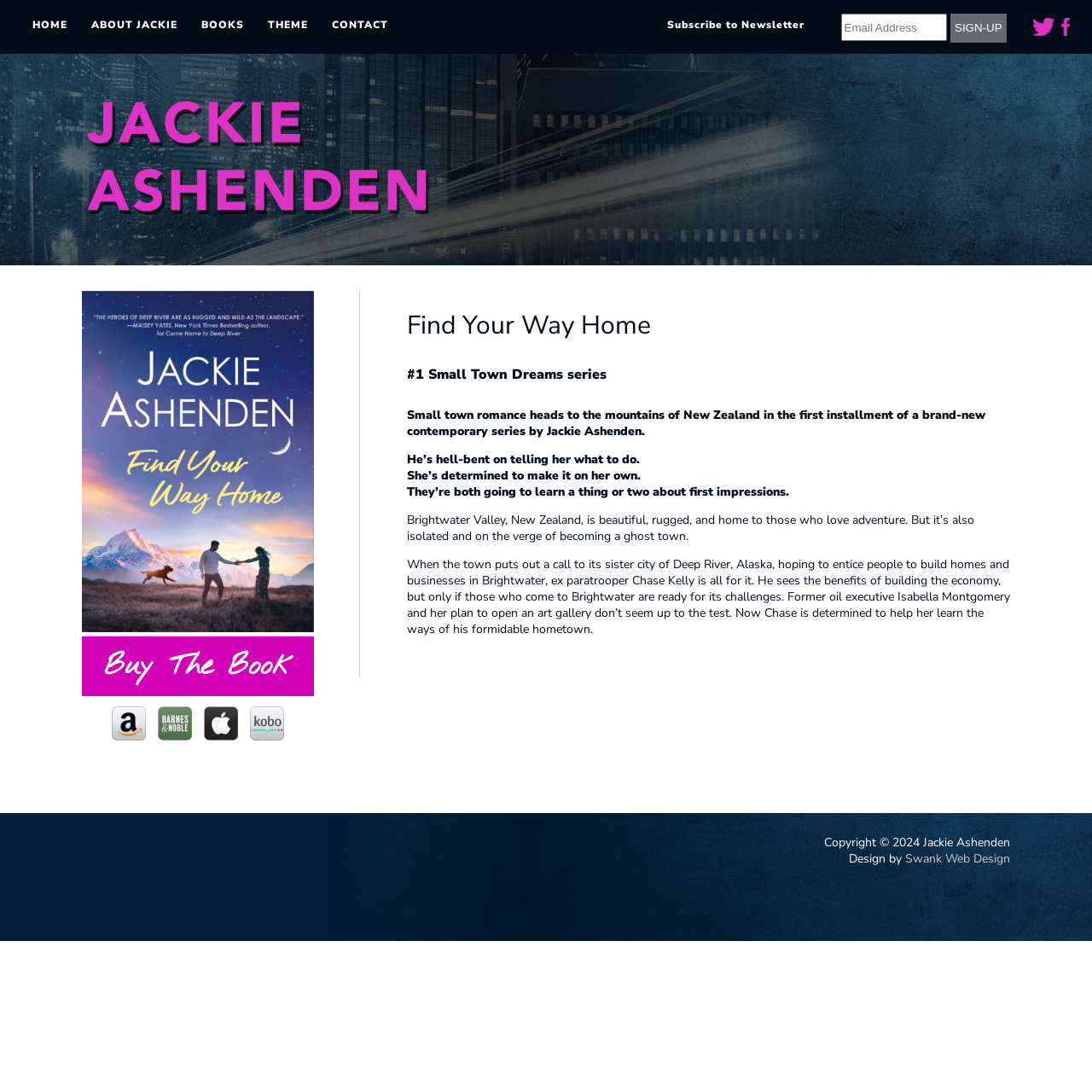What is the name of the town in the story? Refer to the image and provide a one-word or short phrase answer.

Brightwater Valley